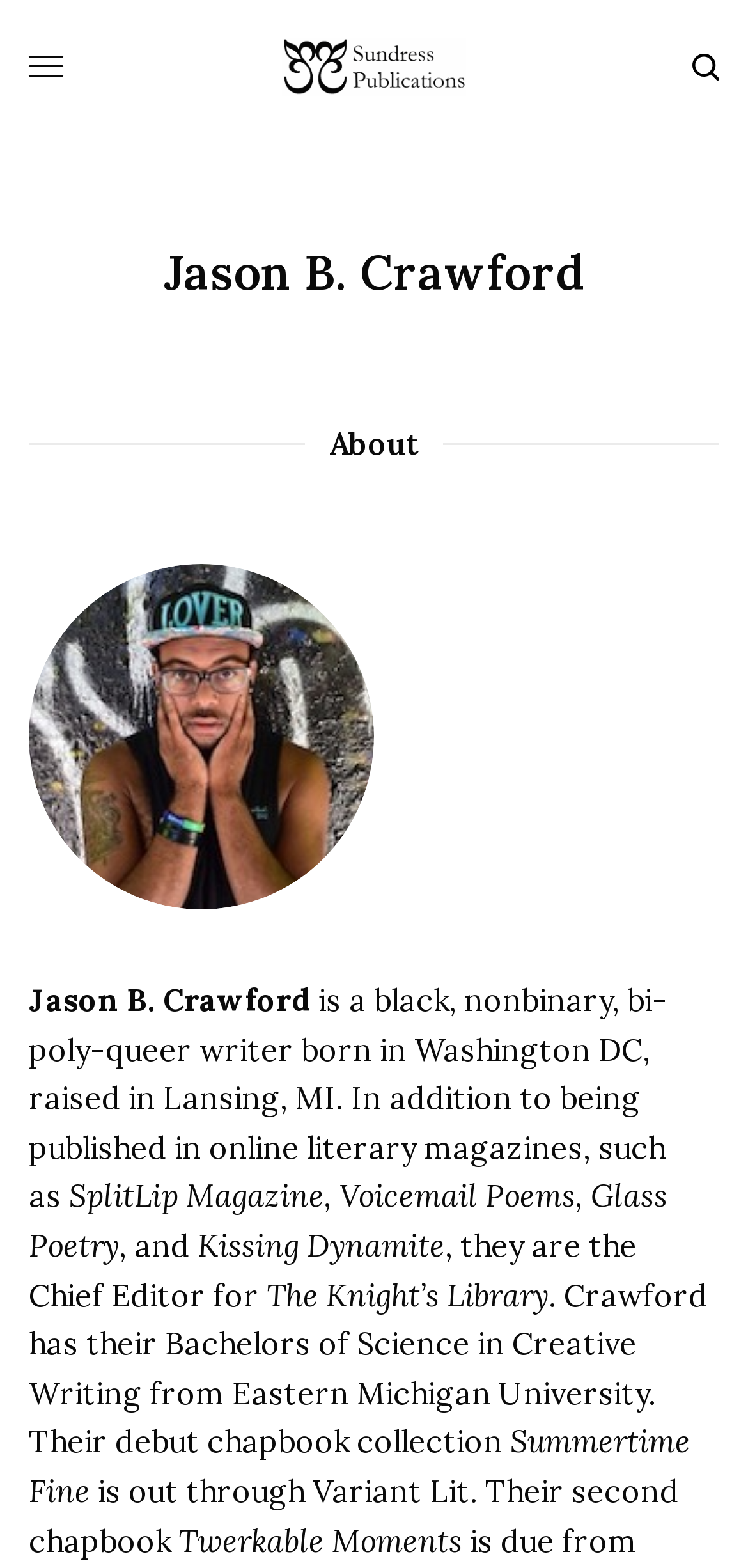Given the webpage screenshot and the description, determine the bounding box coordinates (top-left x, top-left y, bottom-right x, bottom-right y) that define the location of the UI element matching this description: title="Sundress Publications"

[0.378, 0.024, 0.622, 0.061]